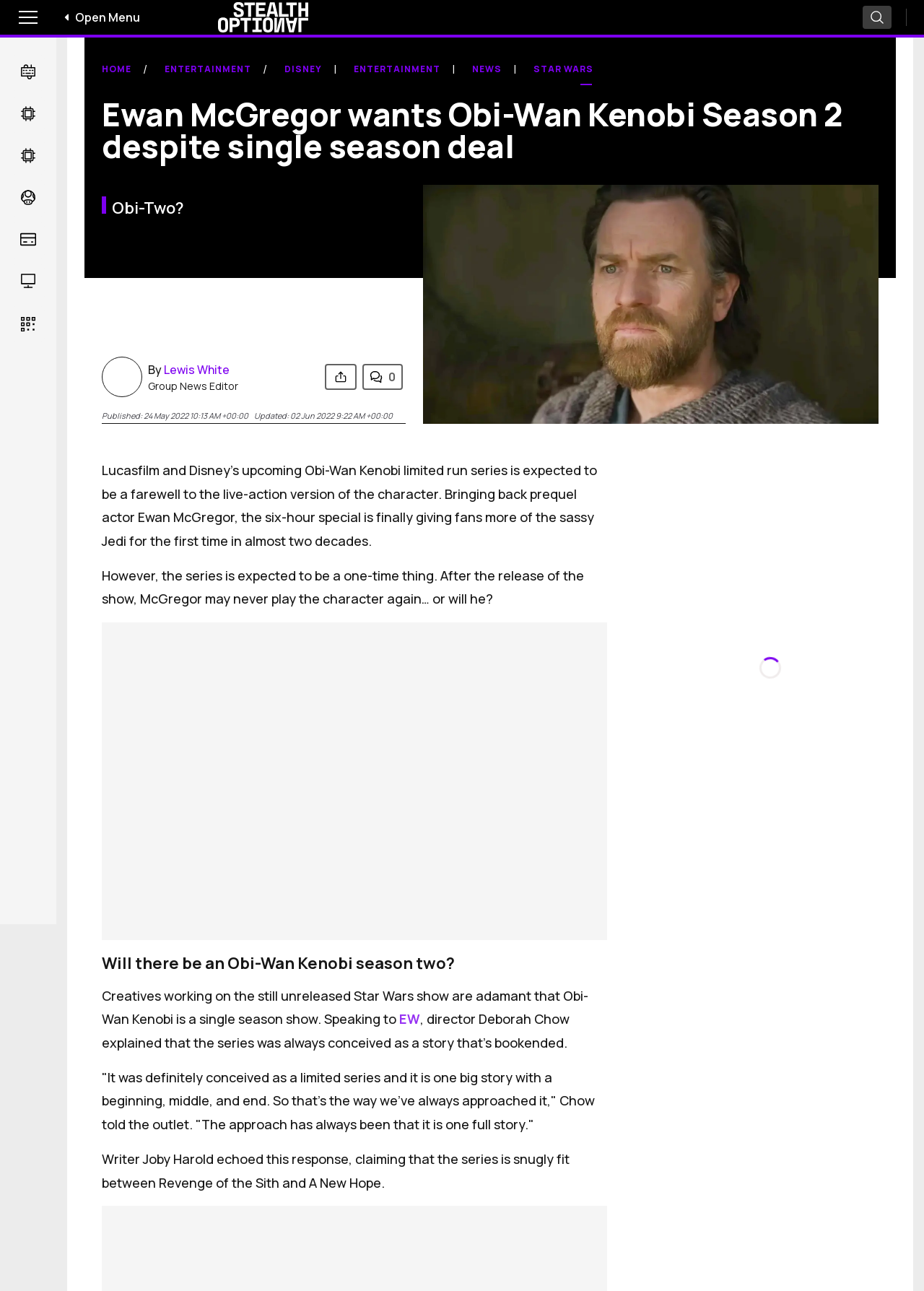Use a single word or phrase to answer the question: What is the publication date of the article?

24 May 2022